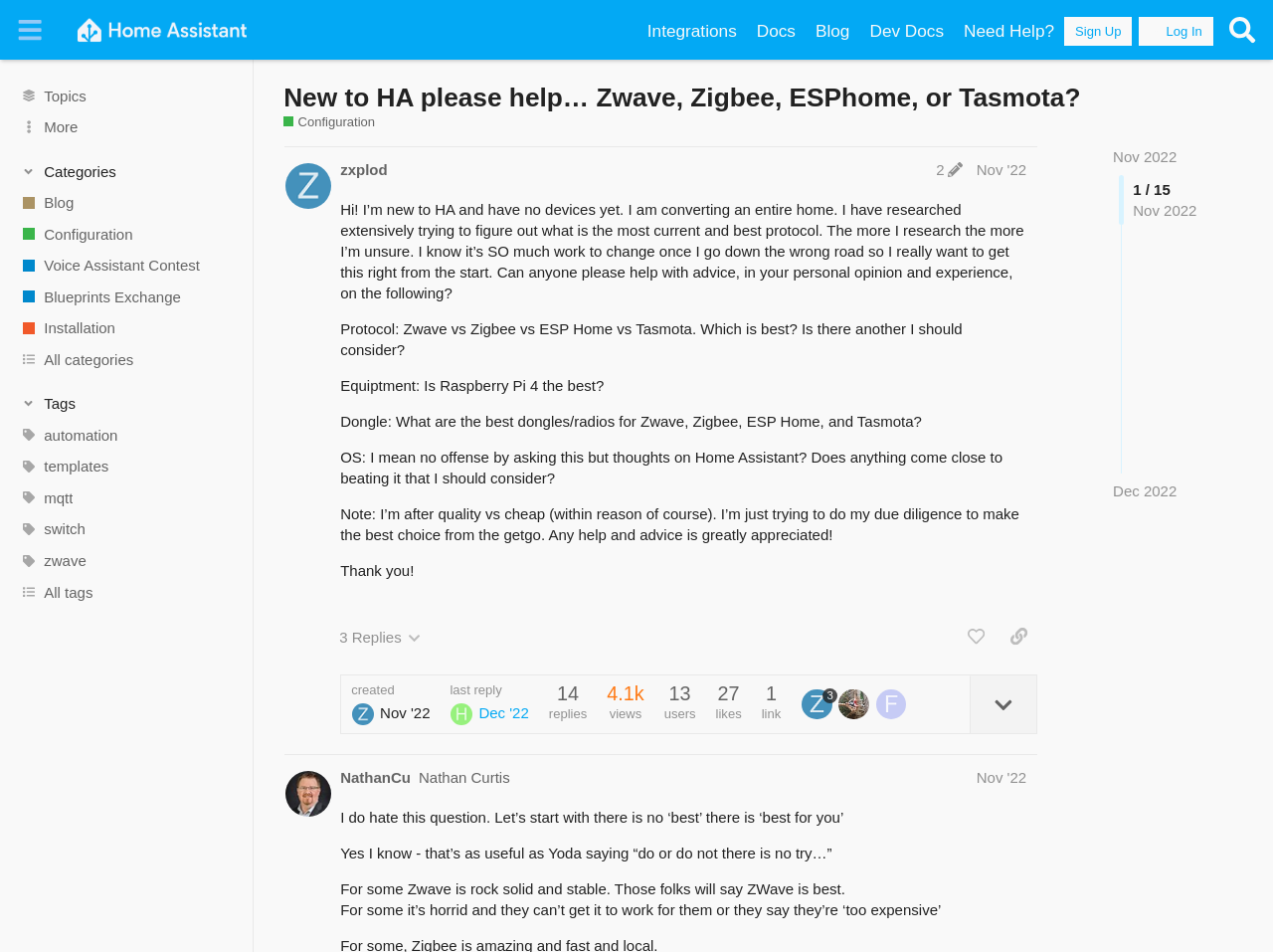Specify the bounding box coordinates (top-left x, top-left y, bottom-right x, bottom-right y) of the UI element in the screenshot that matches this description: Need Help?

[0.749, 0.016, 0.836, 0.05]